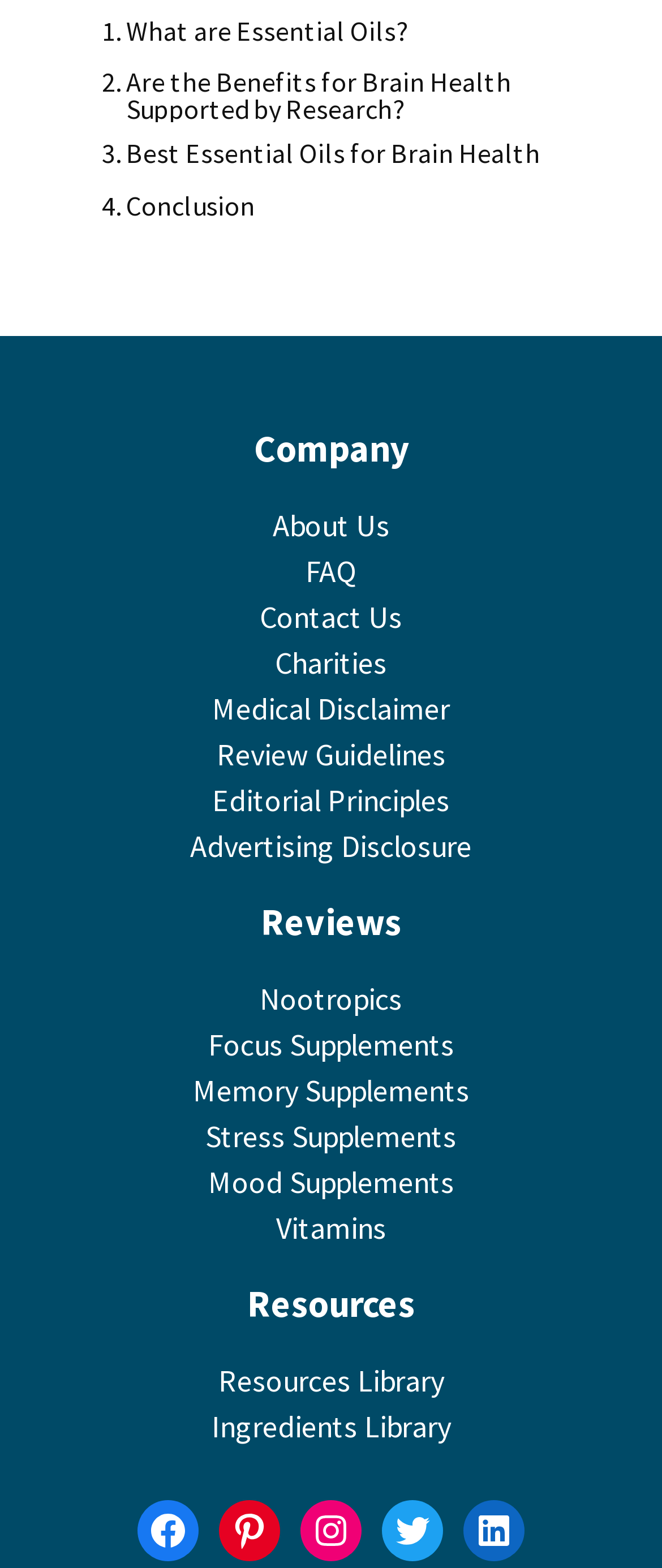Locate the bounding box coordinates of the element you need to click to accomplish the task described by this instruction: "Learn about essential oils".

[0.154, 0.011, 0.616, 0.028]